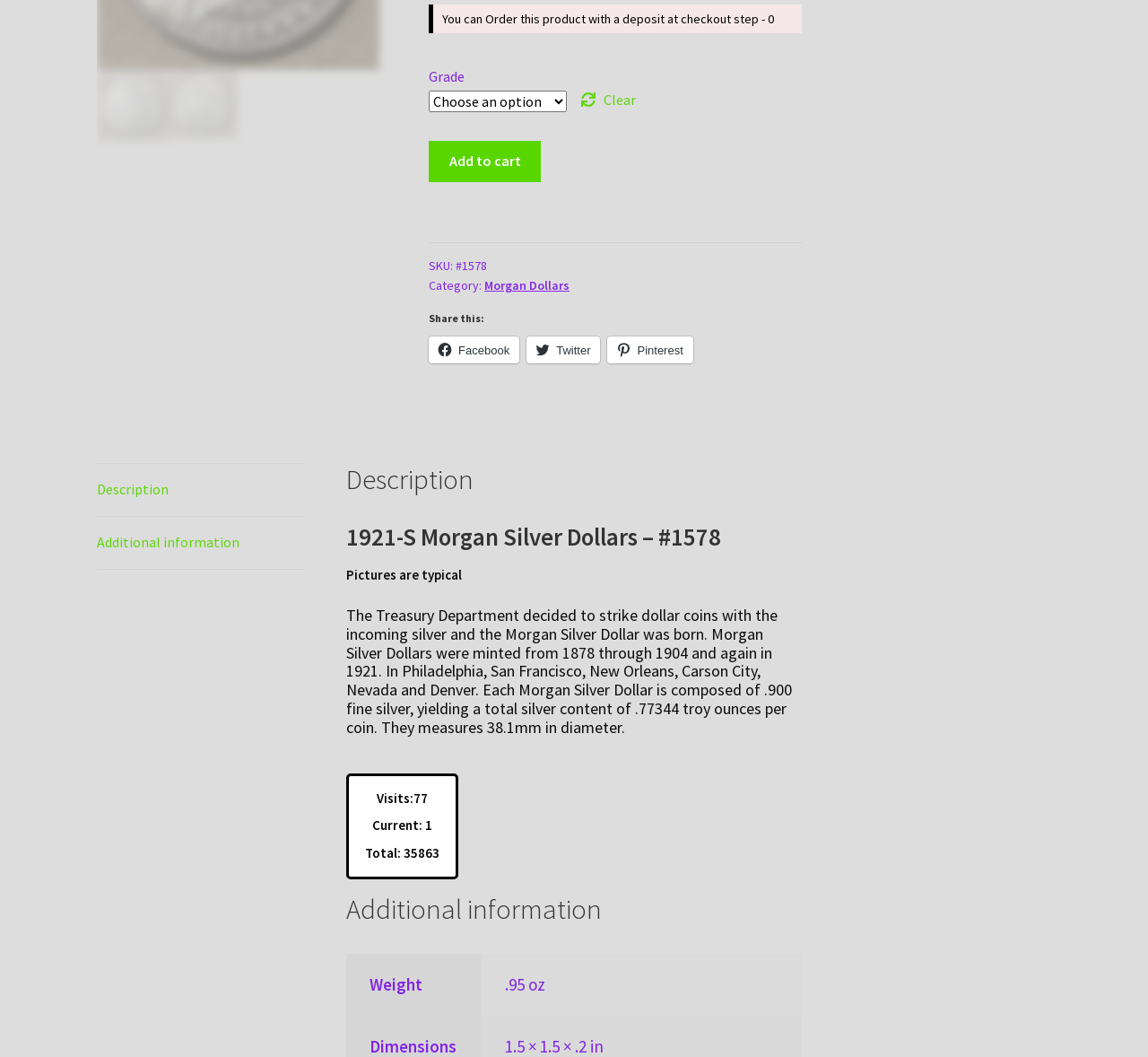Determine the bounding box of the UI element mentioned here: "Morgan Dollars". The coordinates must be in the format [left, top, right, bottom] with values ranging from 0 to 1.

[0.422, 0.263, 0.496, 0.278]